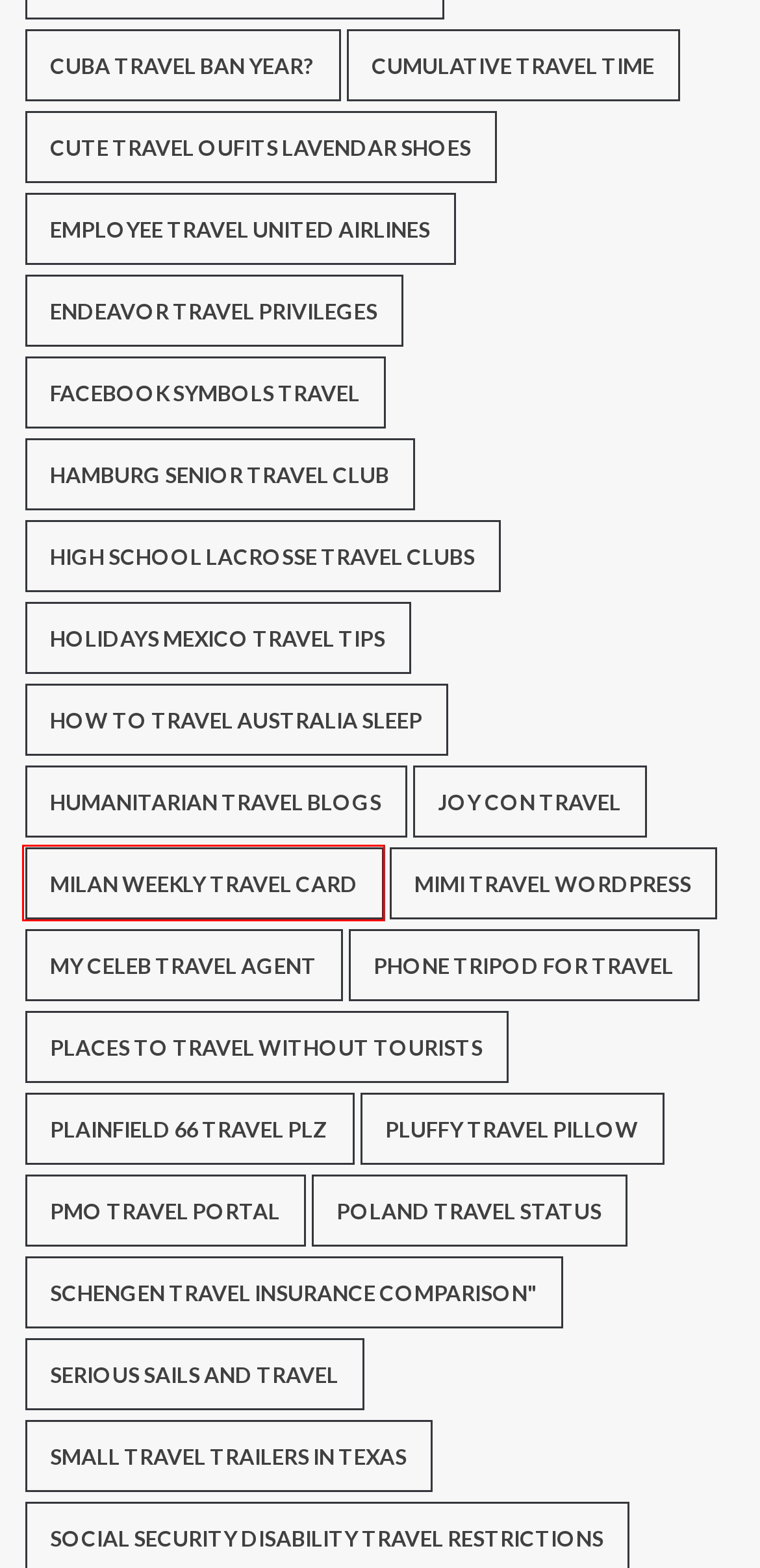You see a screenshot of a webpage with a red bounding box surrounding an element. Pick the webpage description that most accurately represents the new webpage after interacting with the element in the red bounding box. The options are:
A. Facebook Symbols Travel – Aposurvey
B. Cuba Travel Ban Year? – Aposurvey
C. Pmo Travel Portal – Aposurvey
D. Milan Weekly Travel Card – Aposurvey
E. Phone Tripod For Travel – Aposurvey
F. Humanitarian Travel Blogs – Aposurvey
G. Endeavor Travel Privileges – Aposurvey
H. Serious Sails And Travel – Aposurvey

D